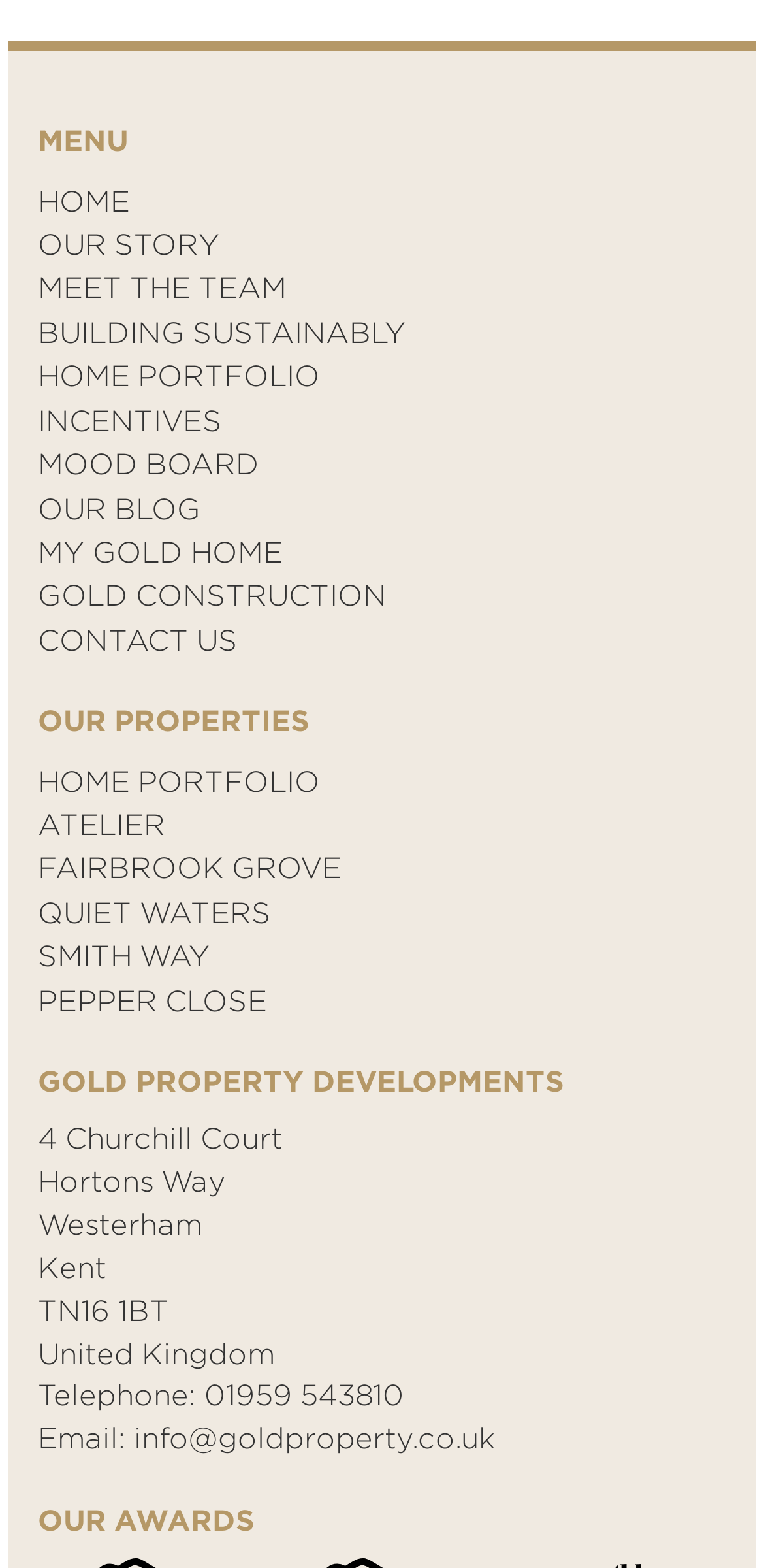How many navigation links are there in the main menu?
Please give a detailed and elaborate answer to the question based on the image.

I counted the number of link elements under the 'Main' navigation element, which are 'HOME', 'OUR STORY', 'MEET THE TEAM', 'BUILDING SUSTAINABLY', 'HOME PORTFOLIO', 'INCENTIVES', 'MOOD BOARD', 'OUR BLOG', 'MY GOLD HOME', 'GOLD CONSTRUCTION', and 'CONTACT US', totaling 14 links.